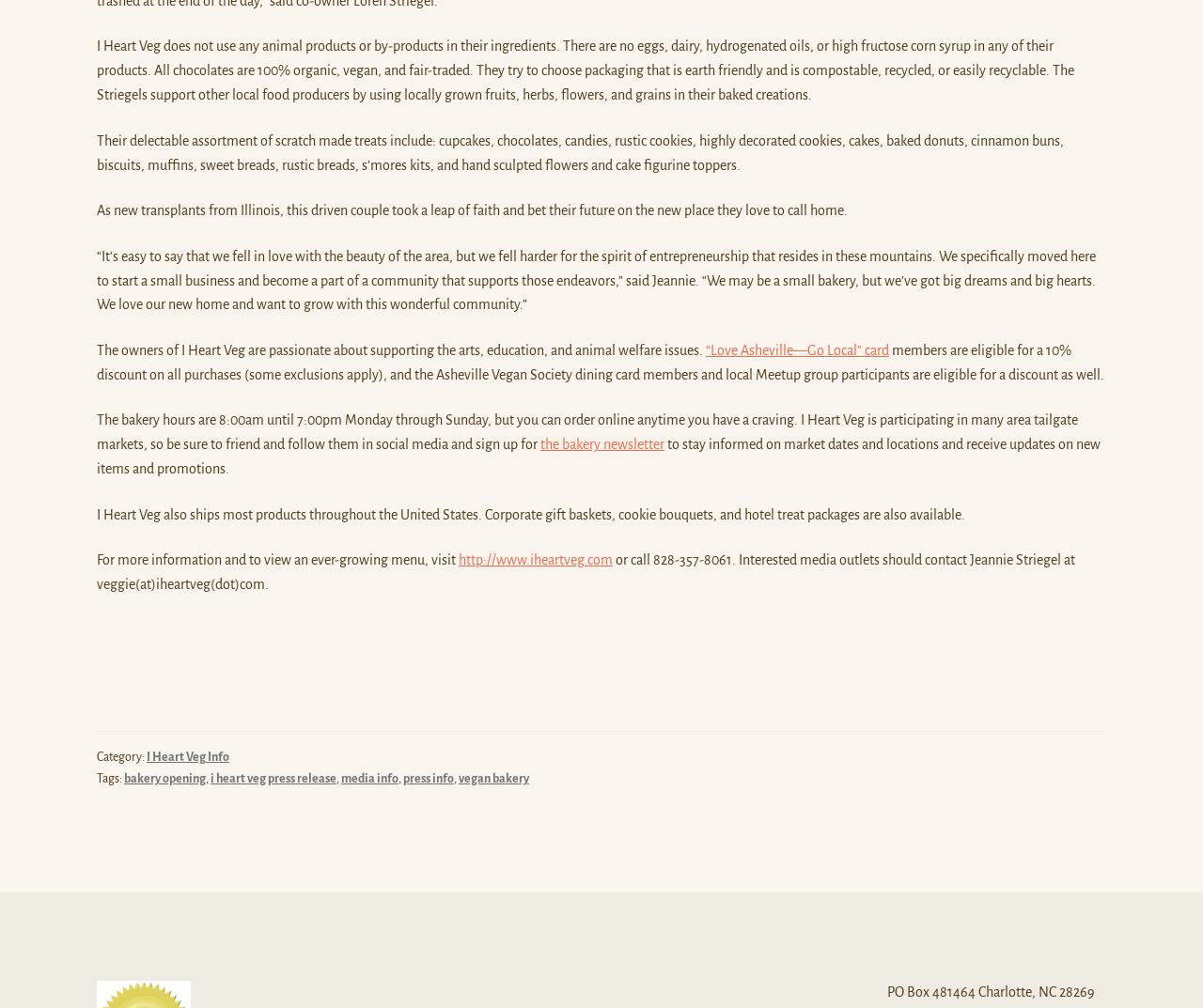Refer to the image and provide an in-depth answer to the question:
What is I Heart Veg's policy on animal products?

According to the webpage, I Heart Veg does not use any animal products or by-products in their ingredients, which means they do not include eggs, dairy, hydrogenated oils, or high fructose corn syrup in any of their products.